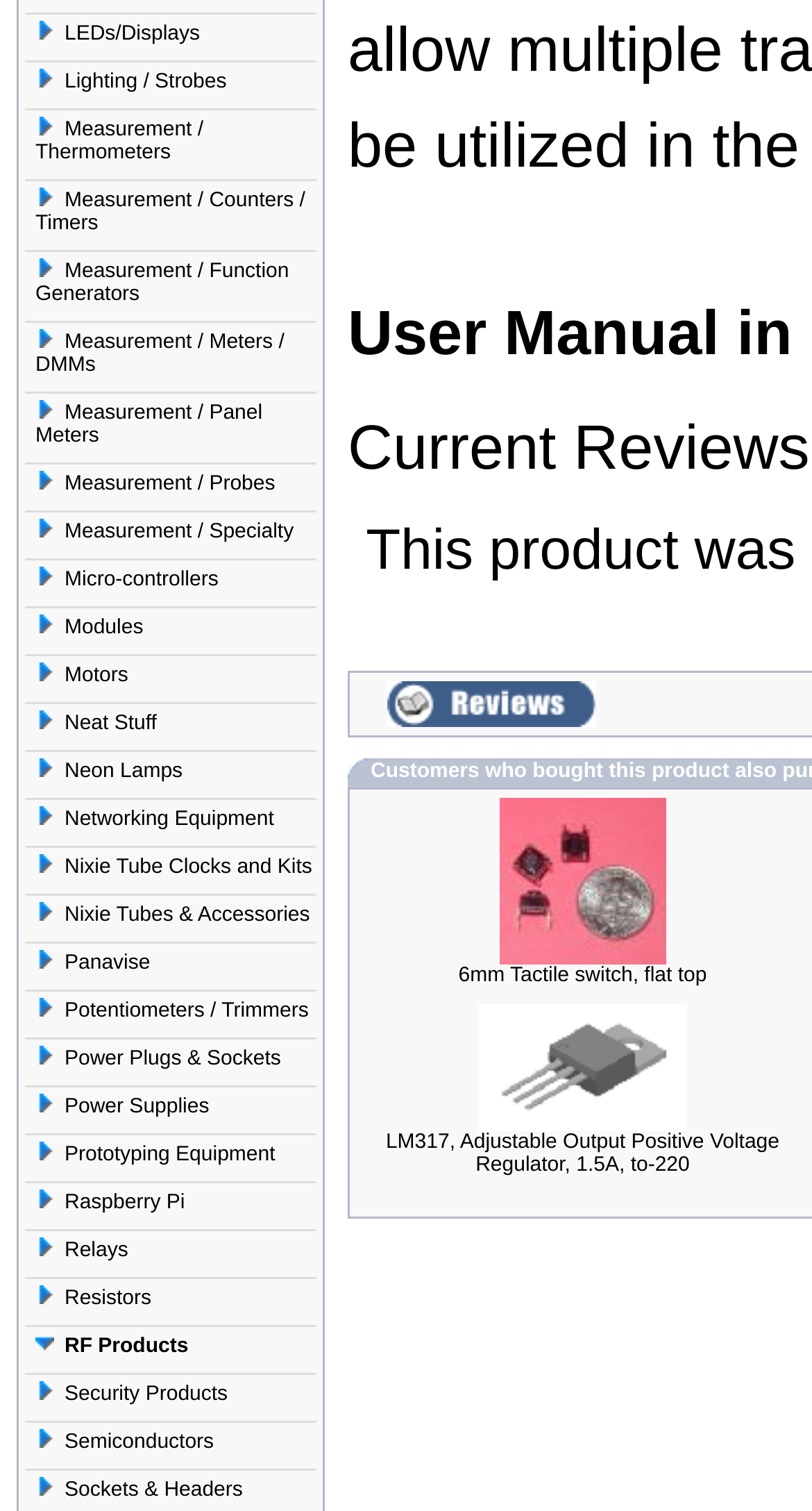What is the name of the voltage regulator product?
Please respond to the question thoroughly and include all relevant details.

I looked at the webpage and found a product with a long name, which starts with 'LM317, Adjustable Output Positive Voltage Regulator, 1.5A, to-220', so the name of the voltage regulator product is 'LM317'.